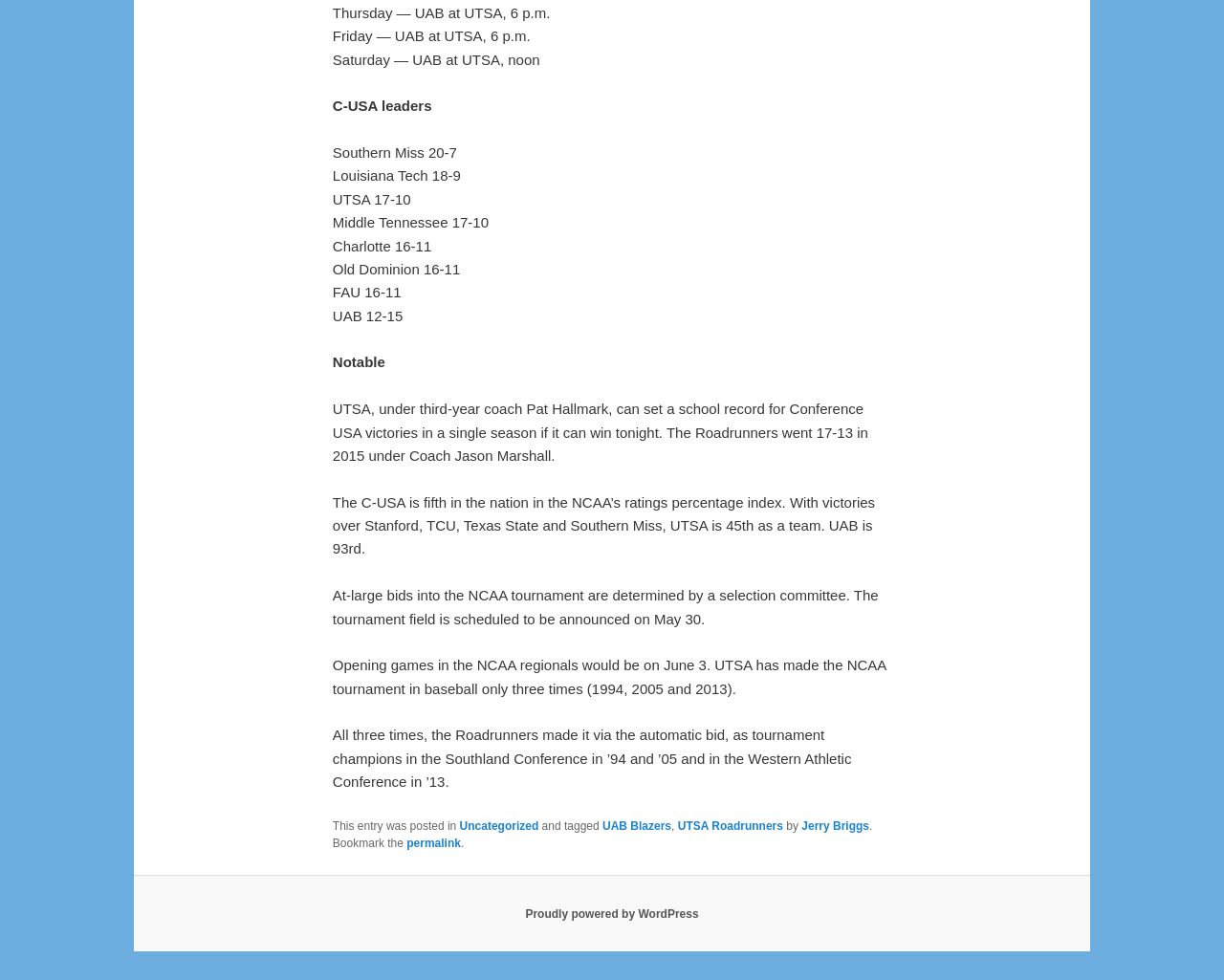What is the schedule for UAB at UTSA?
Using the image, give a concise answer in the form of a single word or short phrase.

Thursday to Saturday